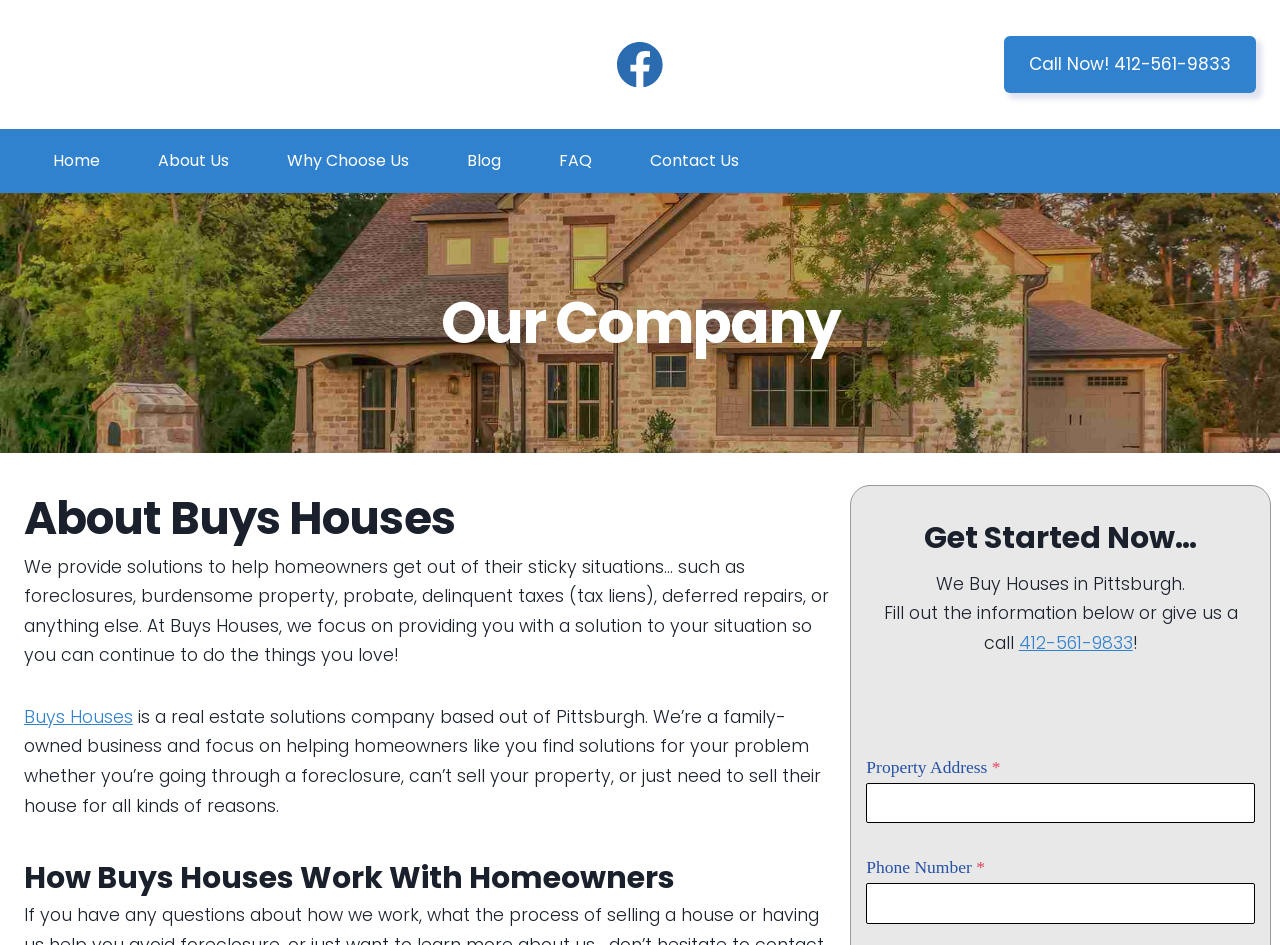Indicate the bounding box coordinates of the clickable region to achieve the following instruction: "Call the phone number."

[0.784, 0.038, 0.981, 0.099]